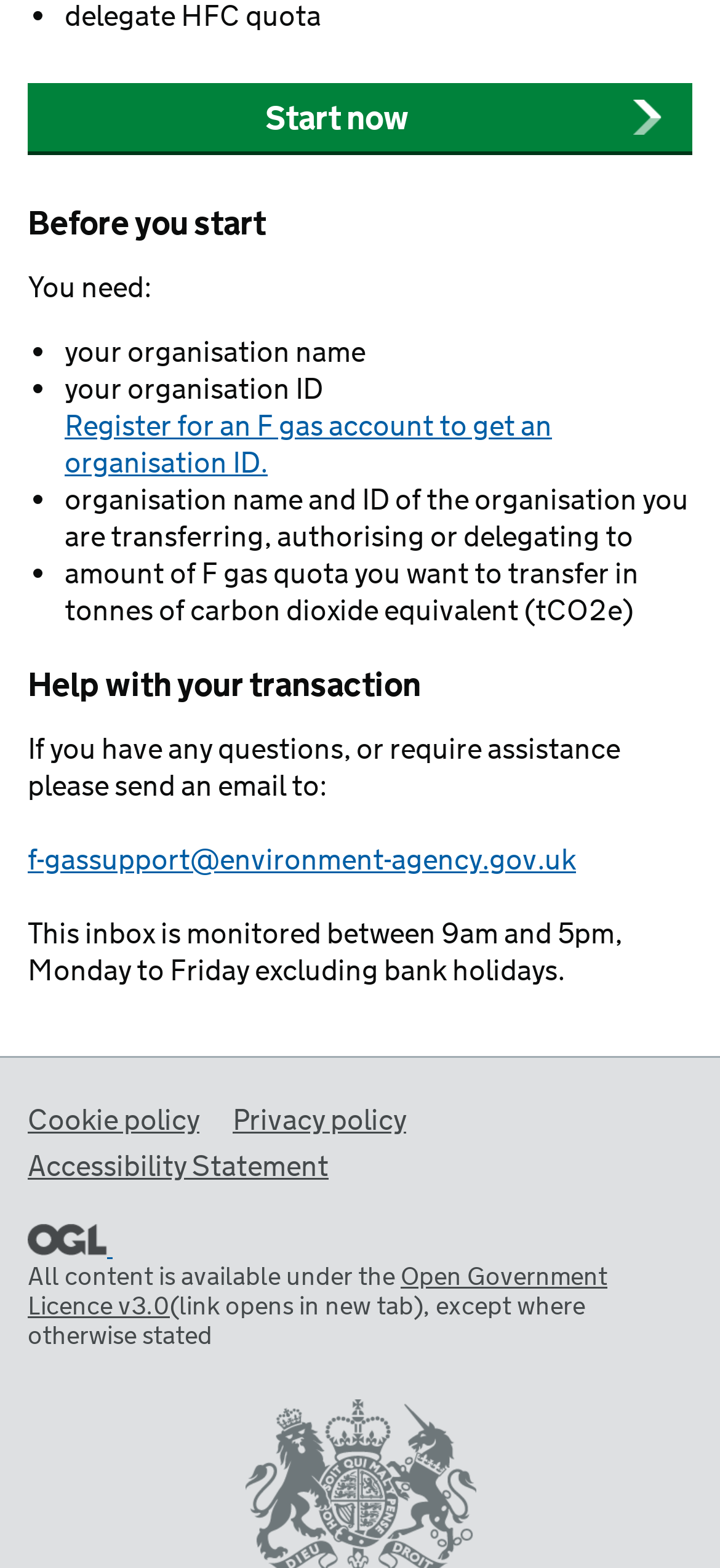Analyze the image and deliver a detailed answer to the question: What is required to start the transaction?

According to the webpage, before starting the transaction, you need your organisation name and ID, which can be obtained by registering for an F gas account. This information is provided in the 'Before you start' section.